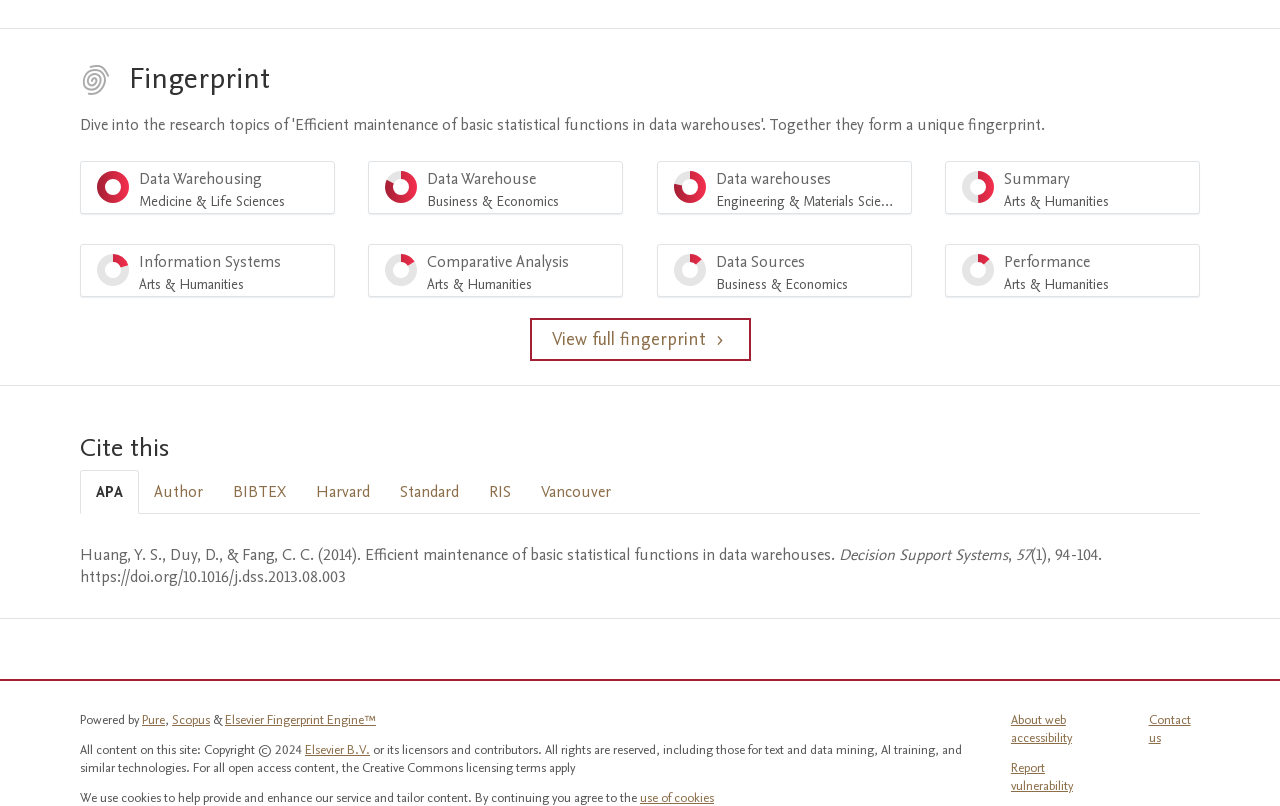Provide a brief response to the question using a single word or phrase: 
What is the volume number of the journal where the paper was published?

57